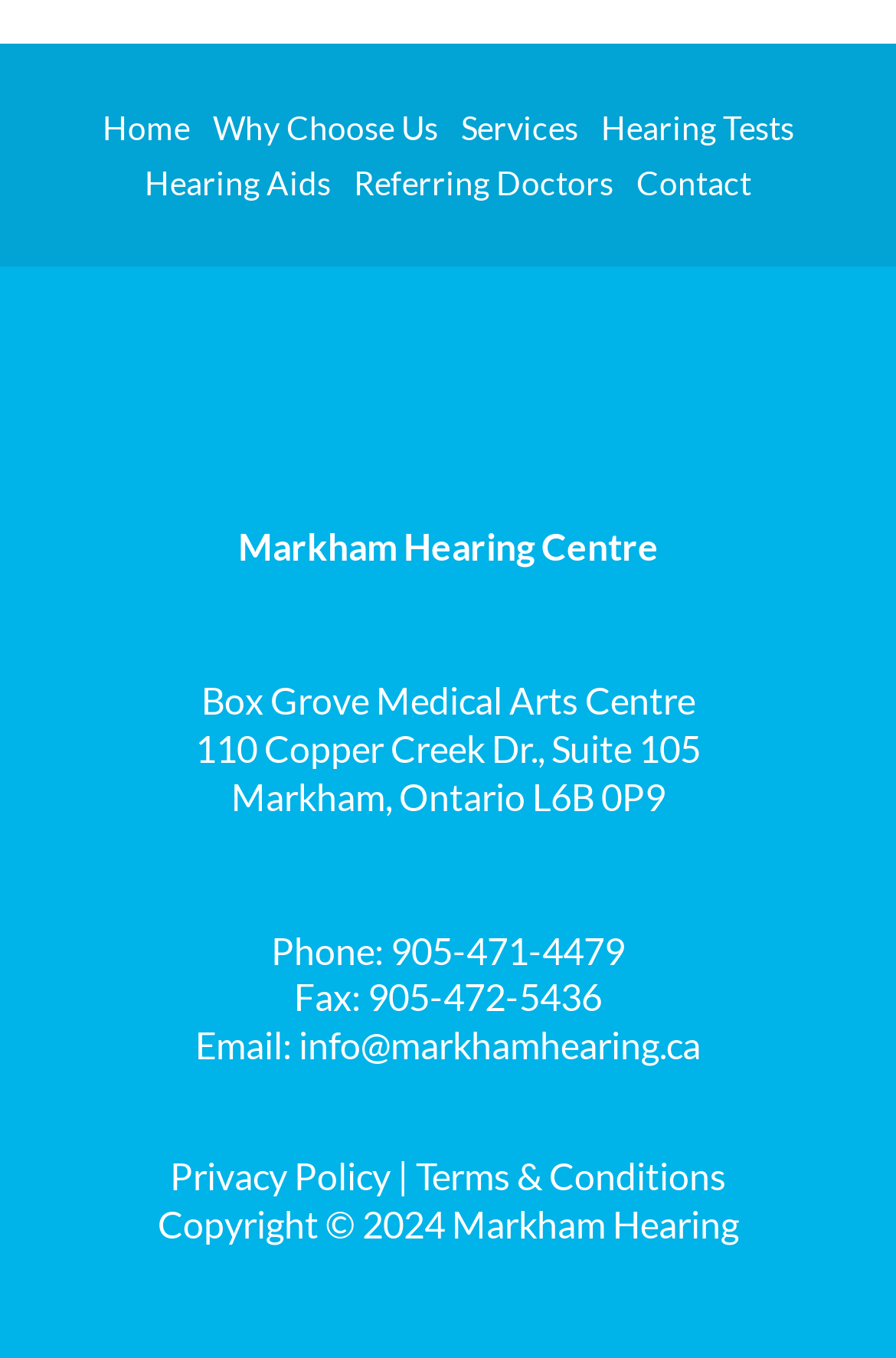Please give a succinct answer to the question in one word or phrase:
What is the address of the centre?

110 Copper Creek Dr., Suite 105